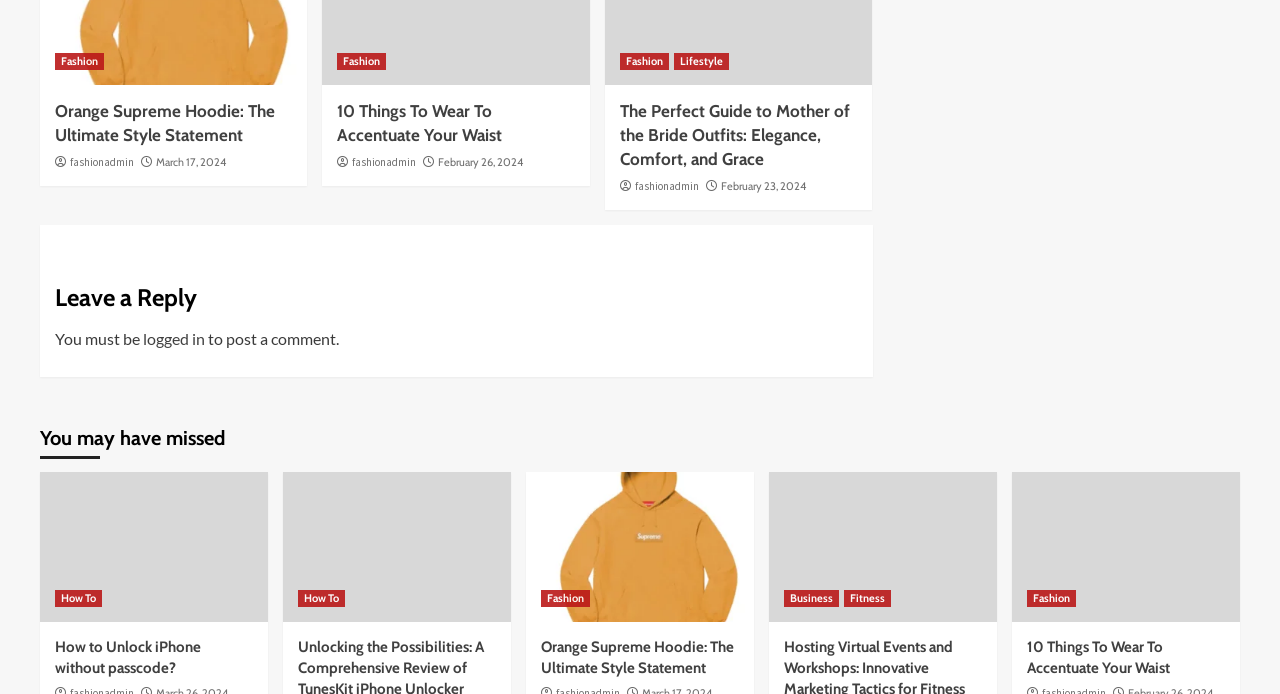Please locate the bounding box coordinates of the element that needs to be clicked to achieve the following instruction: "Click on the 'The Perfect Guide to Mother of the Bride Outfits: Elegance, Comfort, and Grace' link". The coordinates should be four float numbers between 0 and 1, i.e., [left, top, right, bottom].

[0.484, 0.146, 0.664, 0.243]